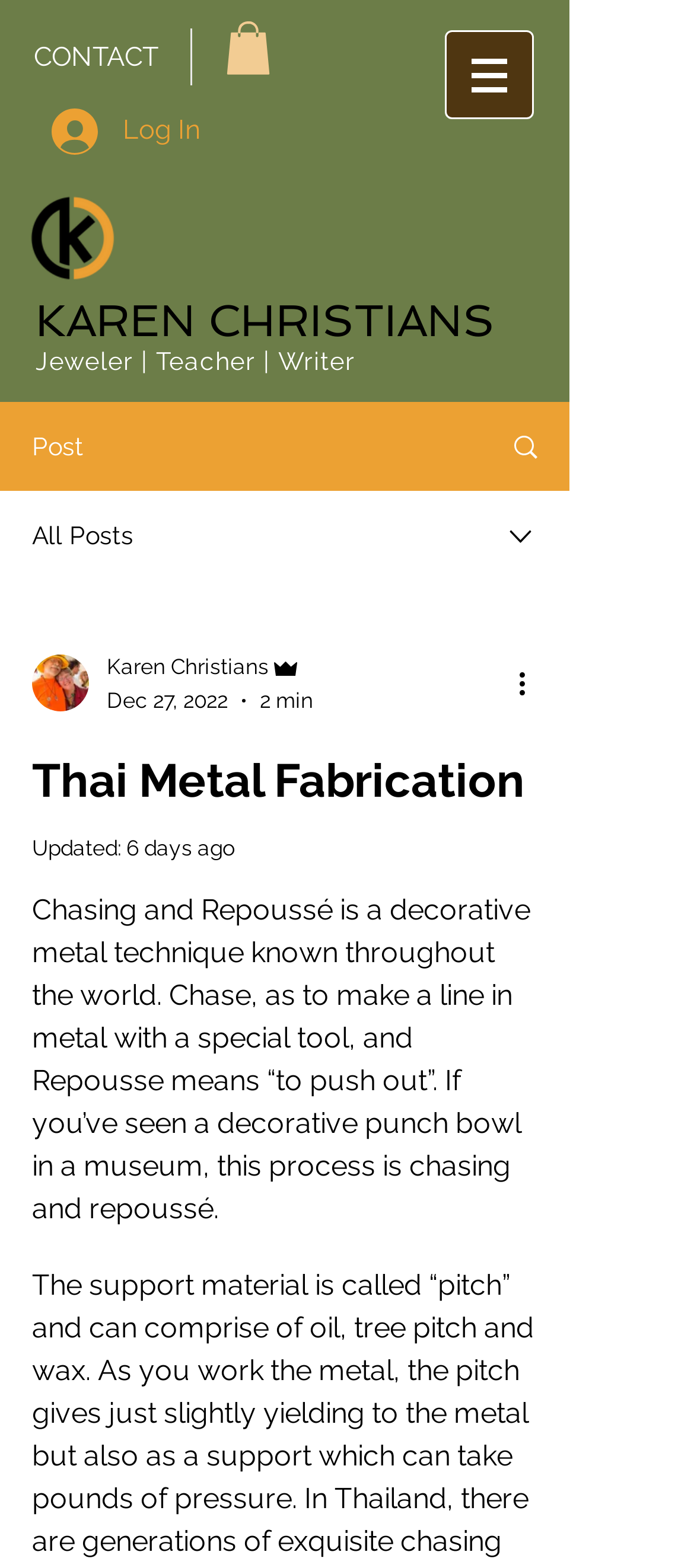Kindly determine the bounding box coordinates for the clickable area to achieve the given instruction: "View more actions on the post".

[0.738, 0.422, 0.8, 0.449]